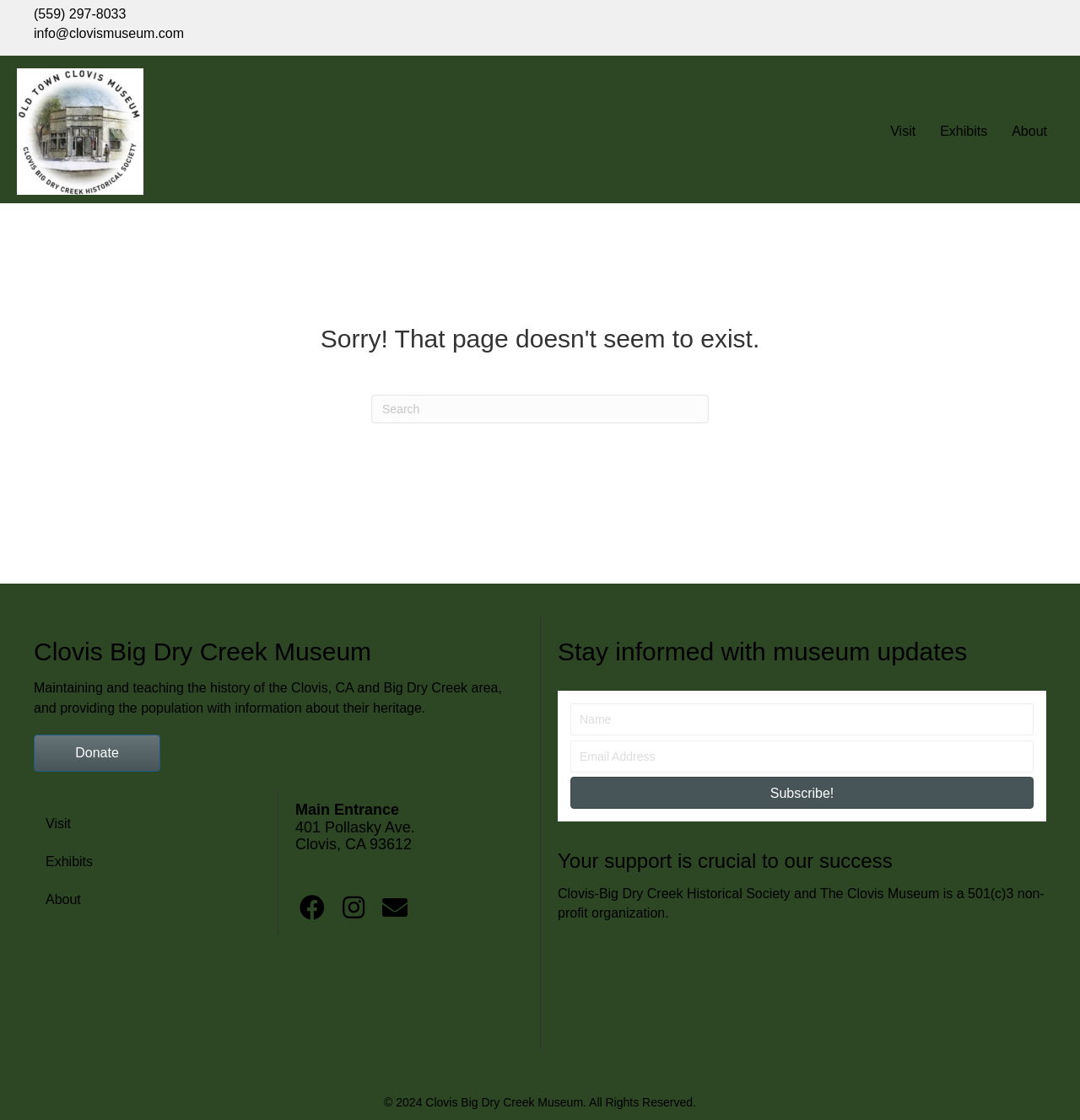Ascertain the bounding box coordinates for the UI element detailed here: "alt="http://clovismuseum.com/wp-content/uploads/2024/03/cropped-Screenshot-2024-03-28-104616.png" title="cropped-cropped-Screenshot-2024-03-28-104616.png"". The coordinates should be provided as [left, top, right, bottom] with each value being a float between 0 and 1.

[0.016, 0.111, 0.133, 0.123]